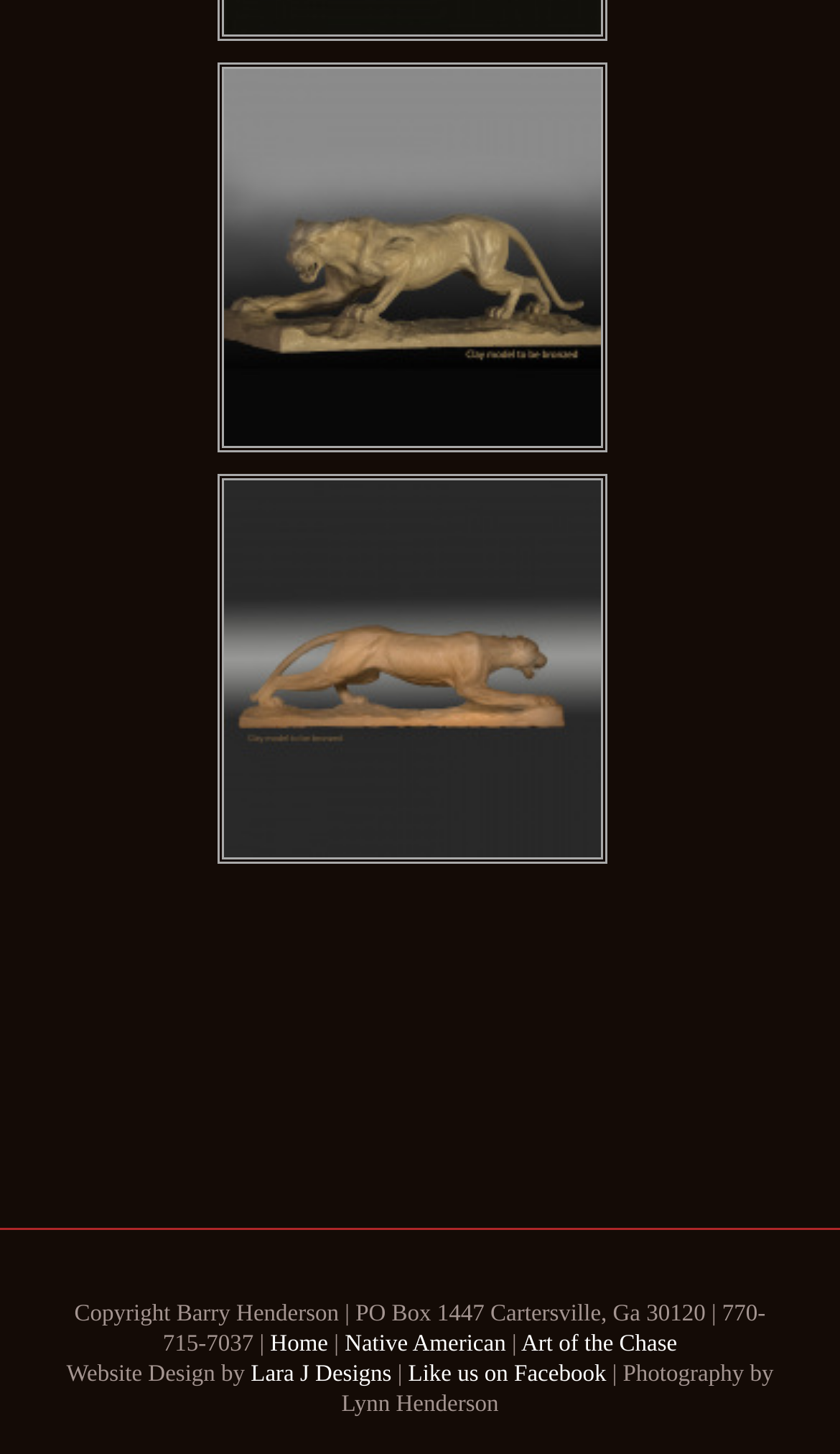Please give a one-word or short phrase response to the following question: 
How many images are on the webpage?

2